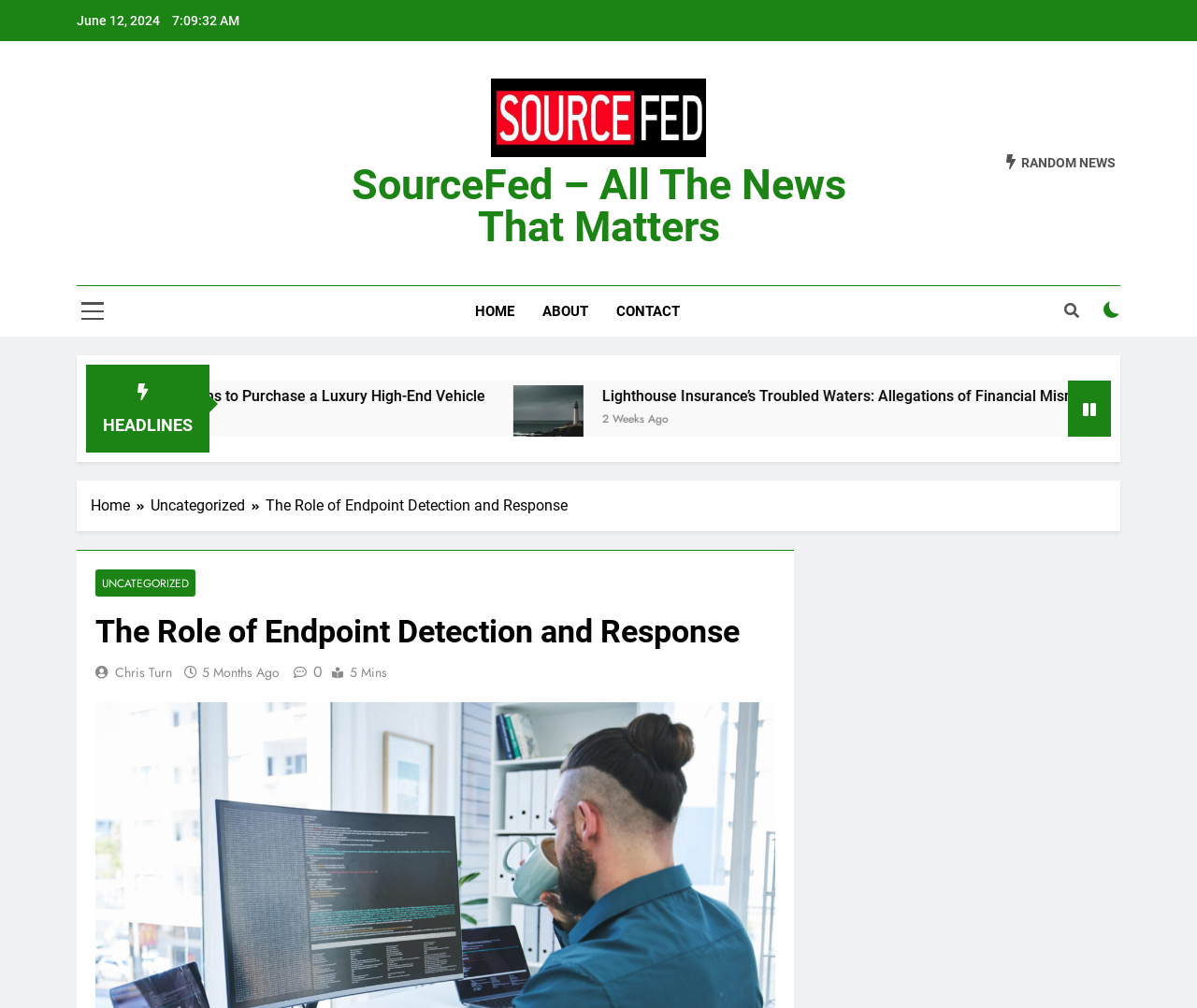Pinpoint the bounding box coordinates for the area that should be clicked to perform the following instruction: "read about Lighthouse Insurance’s Troubled Waters".

[0.353, 0.382, 0.412, 0.452]